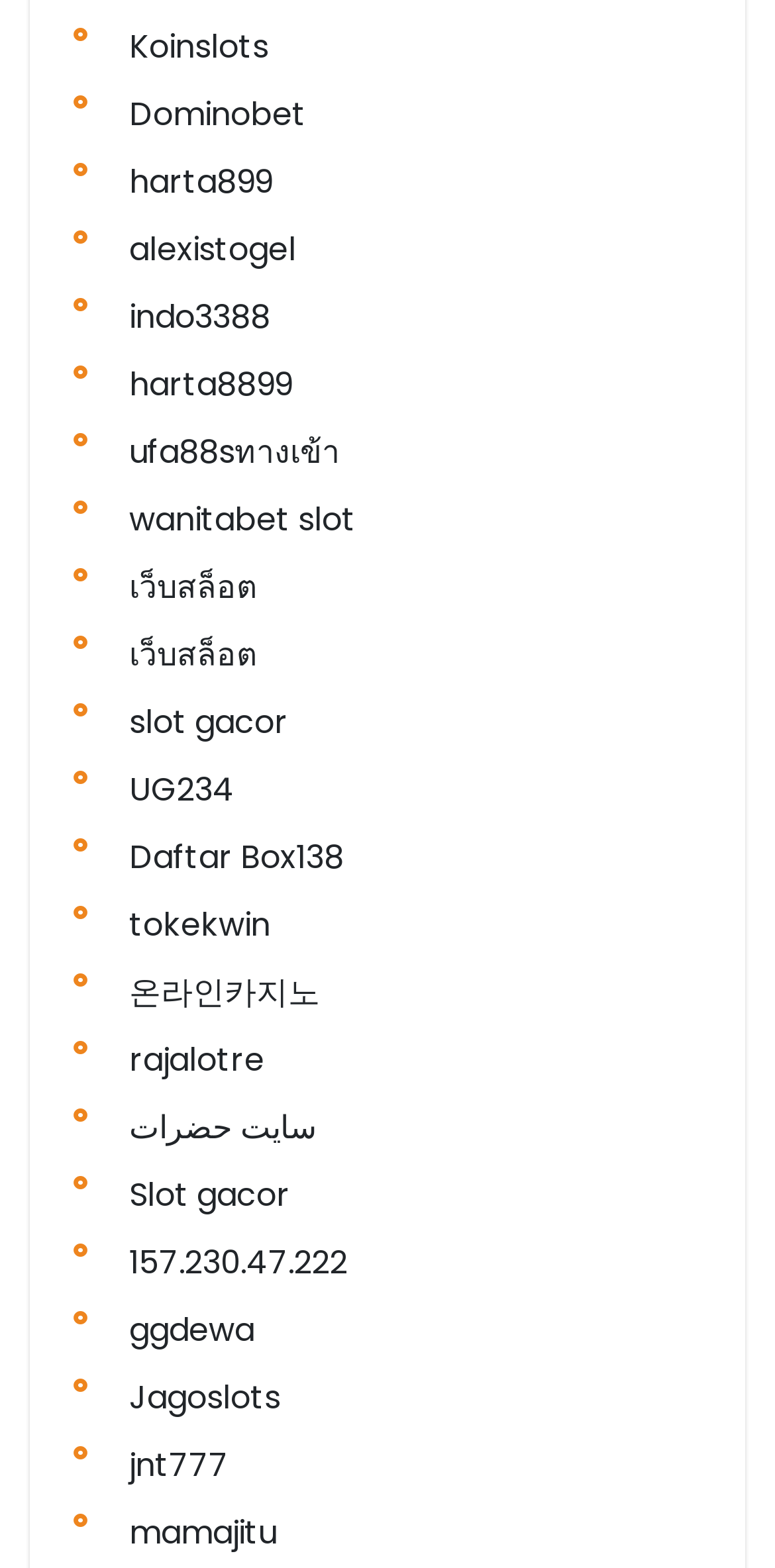What is the common theme among the links on the webpage?
Identify the answer in the screenshot and reply with a single word or phrase.

Online gaming